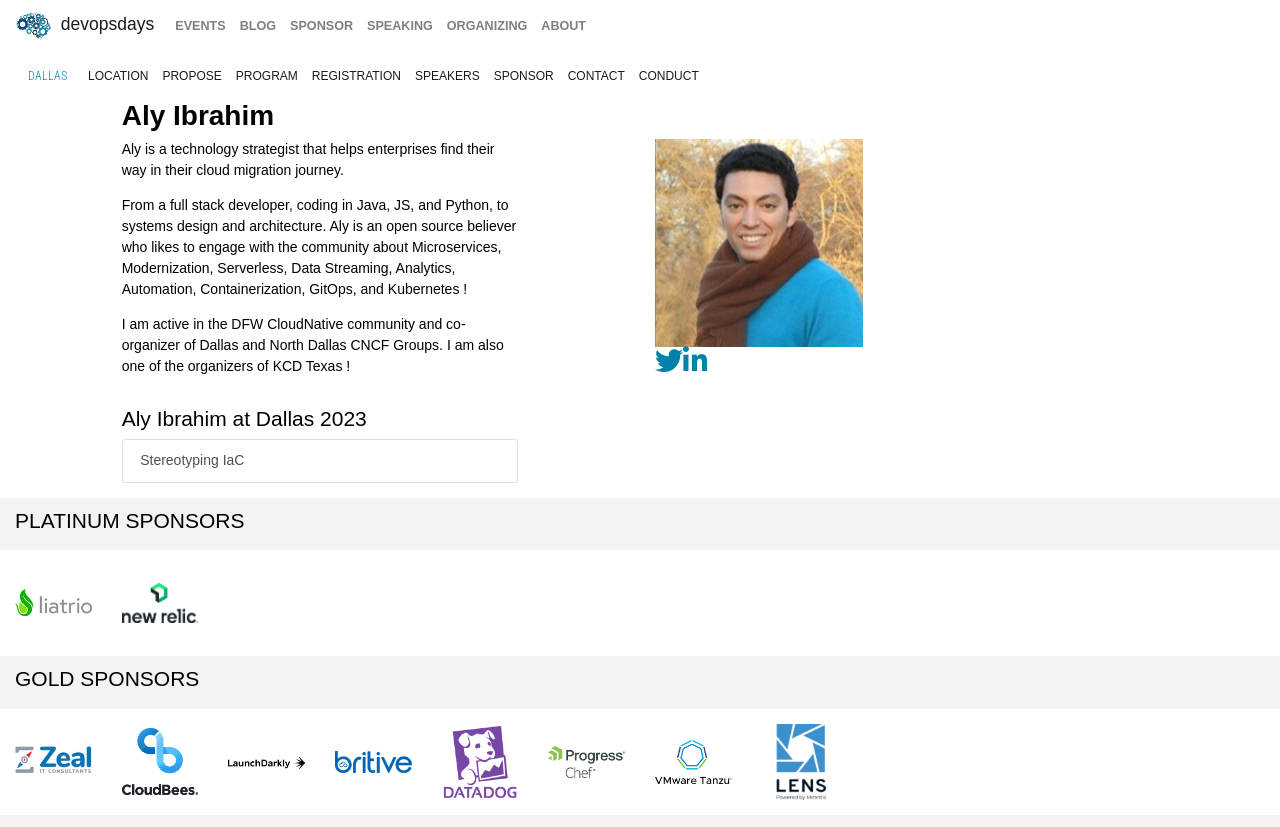Reply to the question with a single word or phrase:
What is the name of the community Aly is active in?

DFW CloudNative community